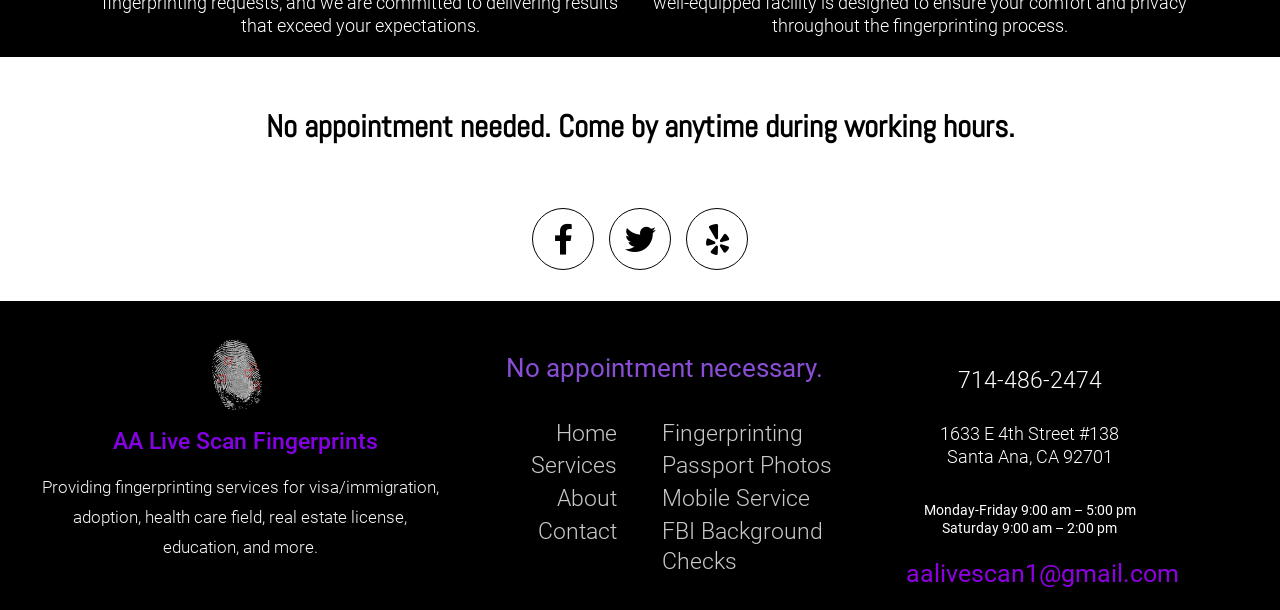Answer the question below with a single word or a brief phrase: 
What services does AA Live Scan Fingerprints provide?

Fingerprinting services